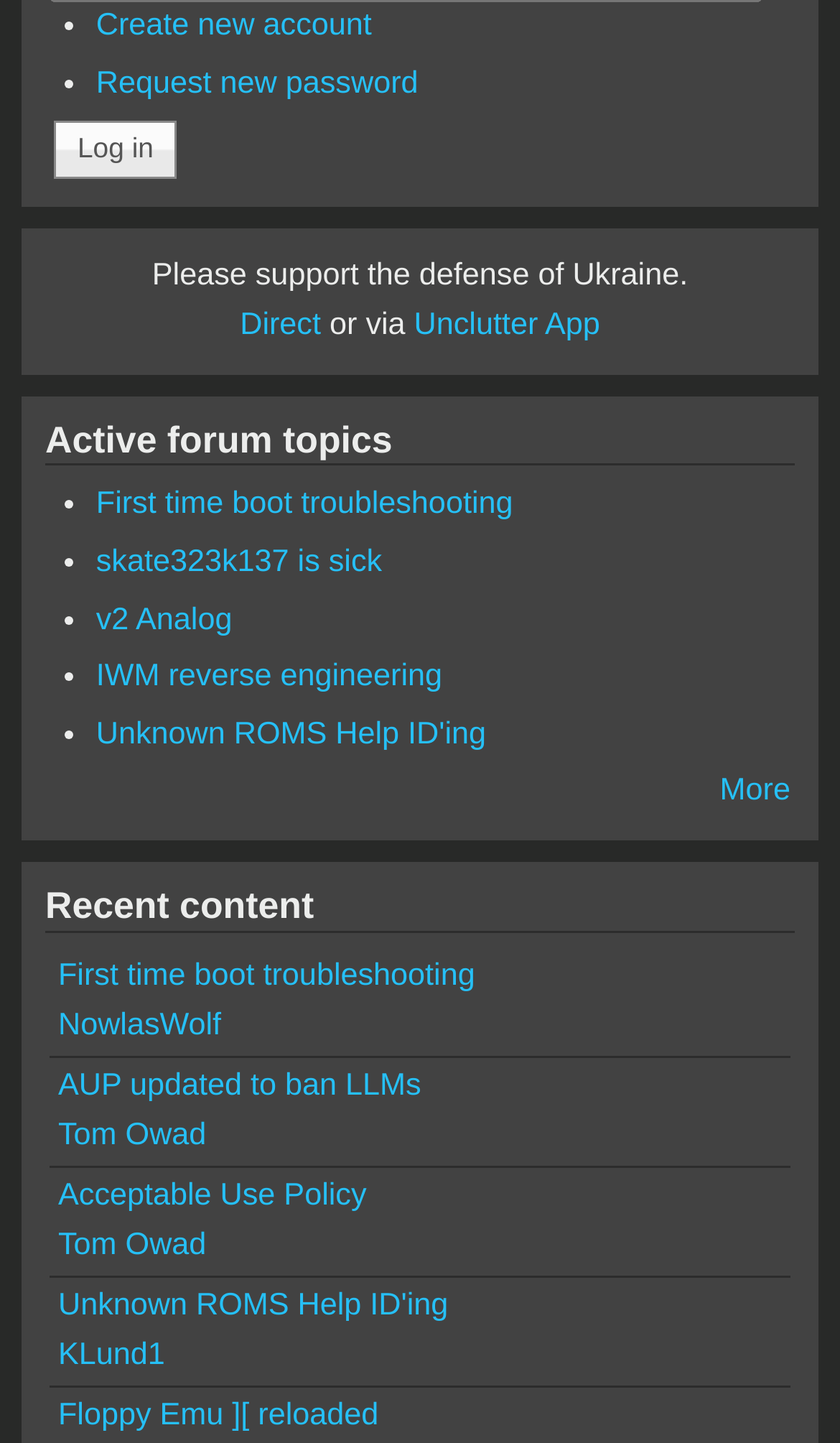Please identify the bounding box coordinates of the element that needs to be clicked to execute the following command: "Request new password". Provide the bounding box using four float numbers between 0 and 1, formatted as [left, top, right, bottom].

[0.114, 0.046, 0.498, 0.07]